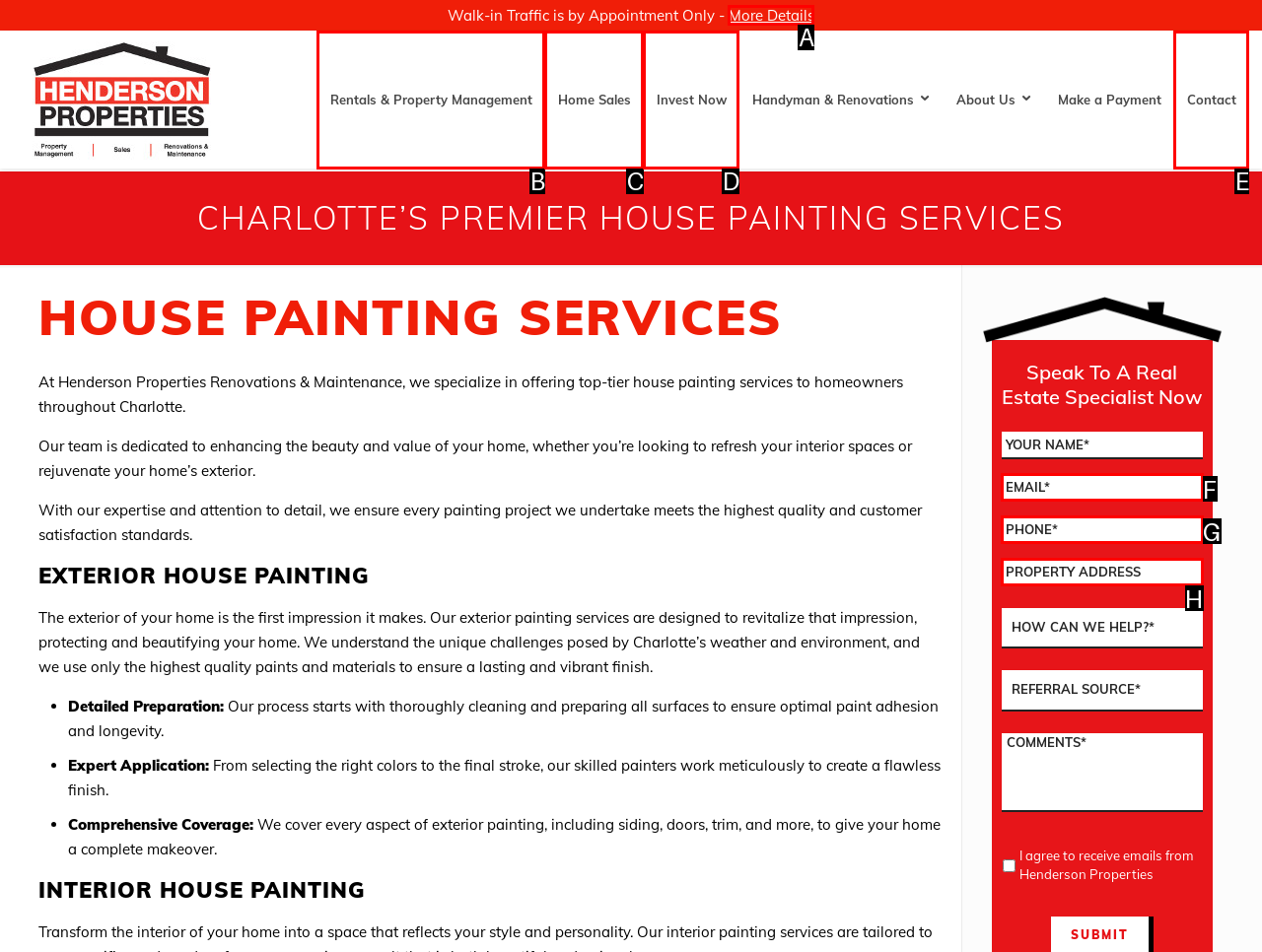Find the HTML element to click in order to complete this task: Click the 'More Details' link
Answer with the letter of the correct option.

A